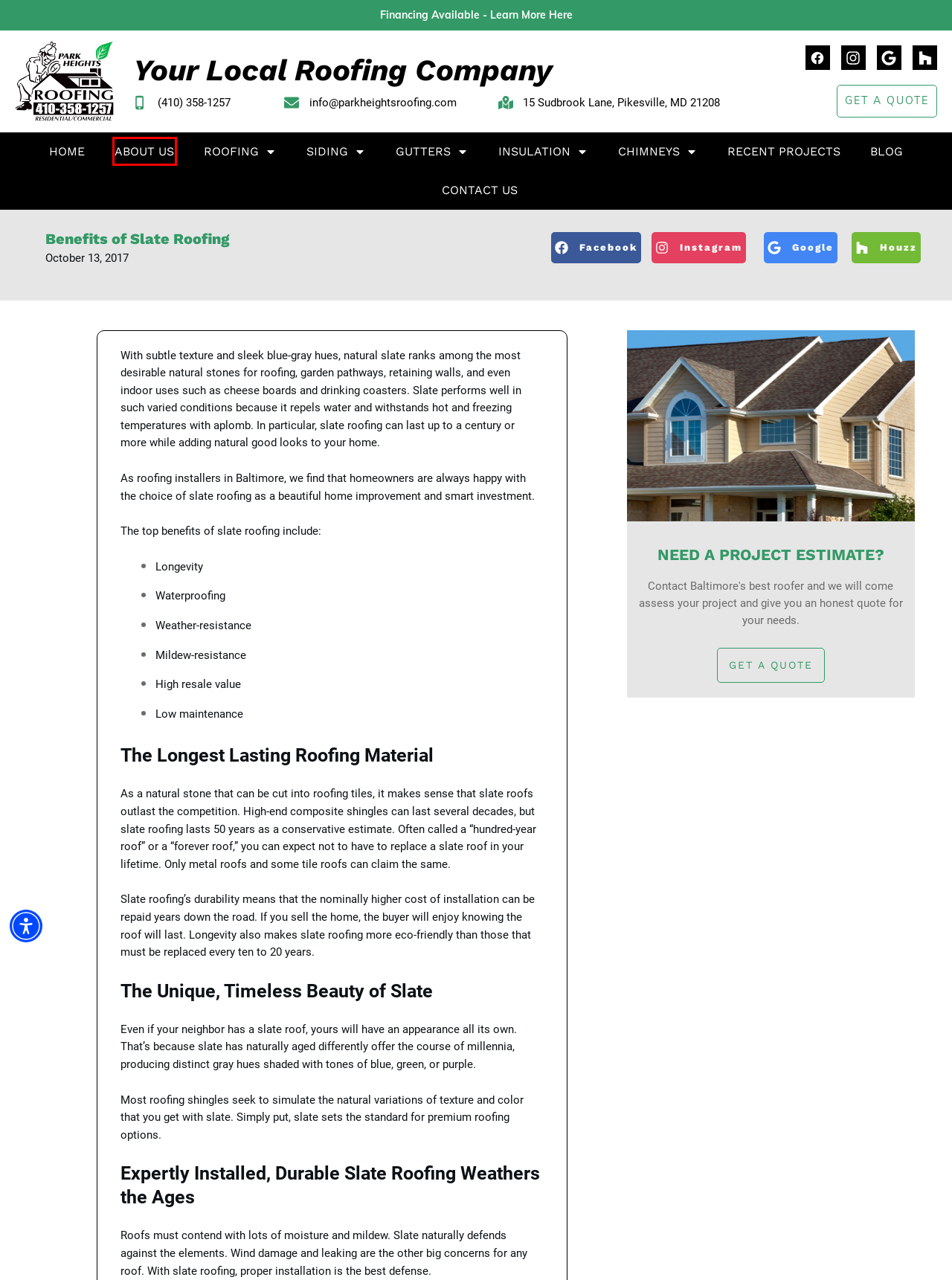Look at the screenshot of a webpage where a red bounding box surrounds a UI element. Your task is to select the best-matching webpage description for the new webpage after you click the element within the bounding box. The available options are:
A. Siding | Park Heights Roofing
B. About Us | Park Heights Roofing
C. Insulation | Park Heights Roofing
D. PARK HEIGHTS ROOFING INC - Project Photos & Reviews - Baltimore, MD US | Houzz
E. Blog | Park Heights Roofing
F. Roofing | Park Heights Roofing
G. Baltimore's Roofing Company | Park Heights Roofing
H. Financing | Park Heights Roofing

B